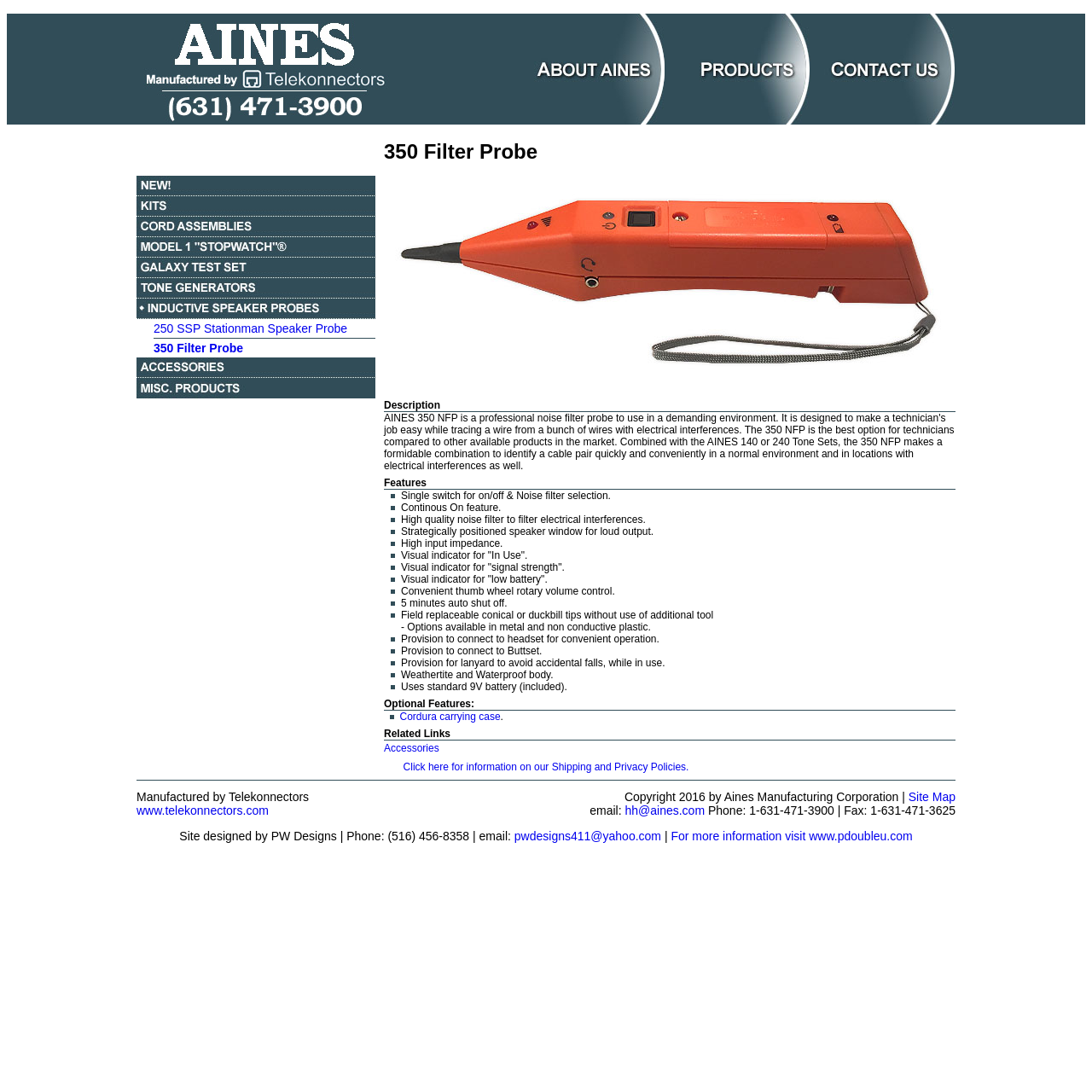Please answer the following question using a single word or phrase: 
What type of battery is used?

9V